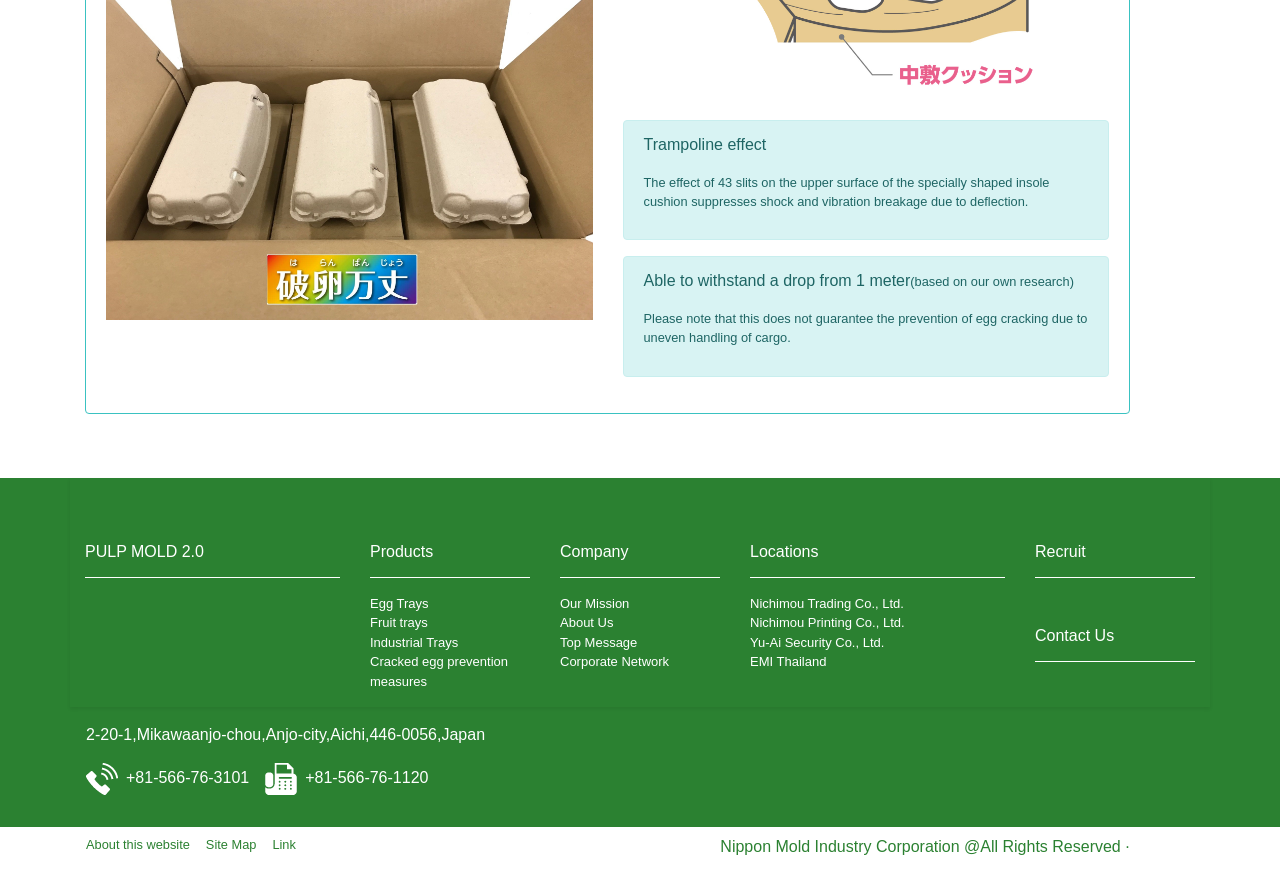Find the UI element described as: "Corporate Network" and predict its bounding box coordinates. Ensure the coordinates are four float numbers between 0 and 1, [left, top, right, bottom].

[0.438, 0.748, 0.523, 0.765]